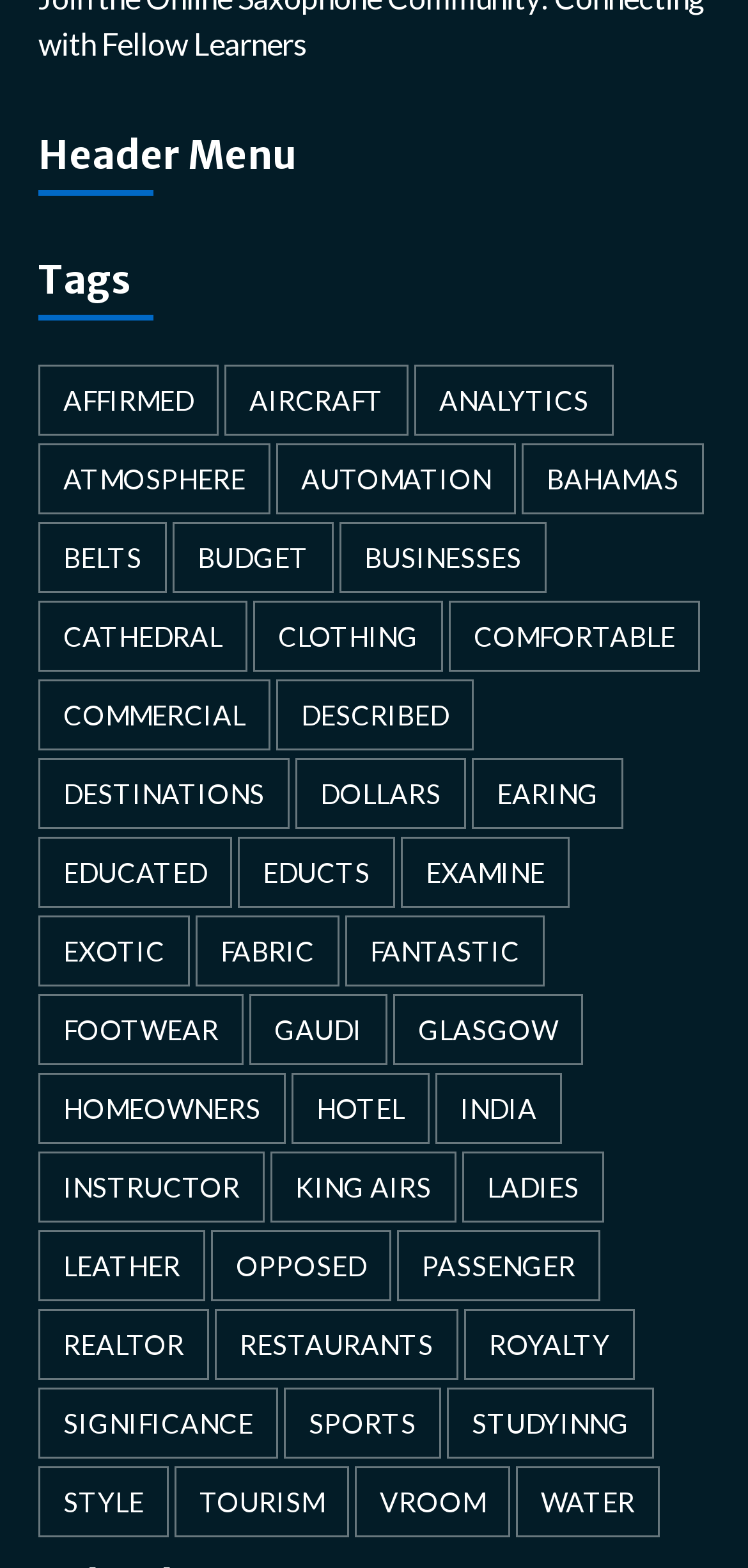How many tags are available on this webpage?
Observe the image and answer the question with a one-word or short phrase response.

39